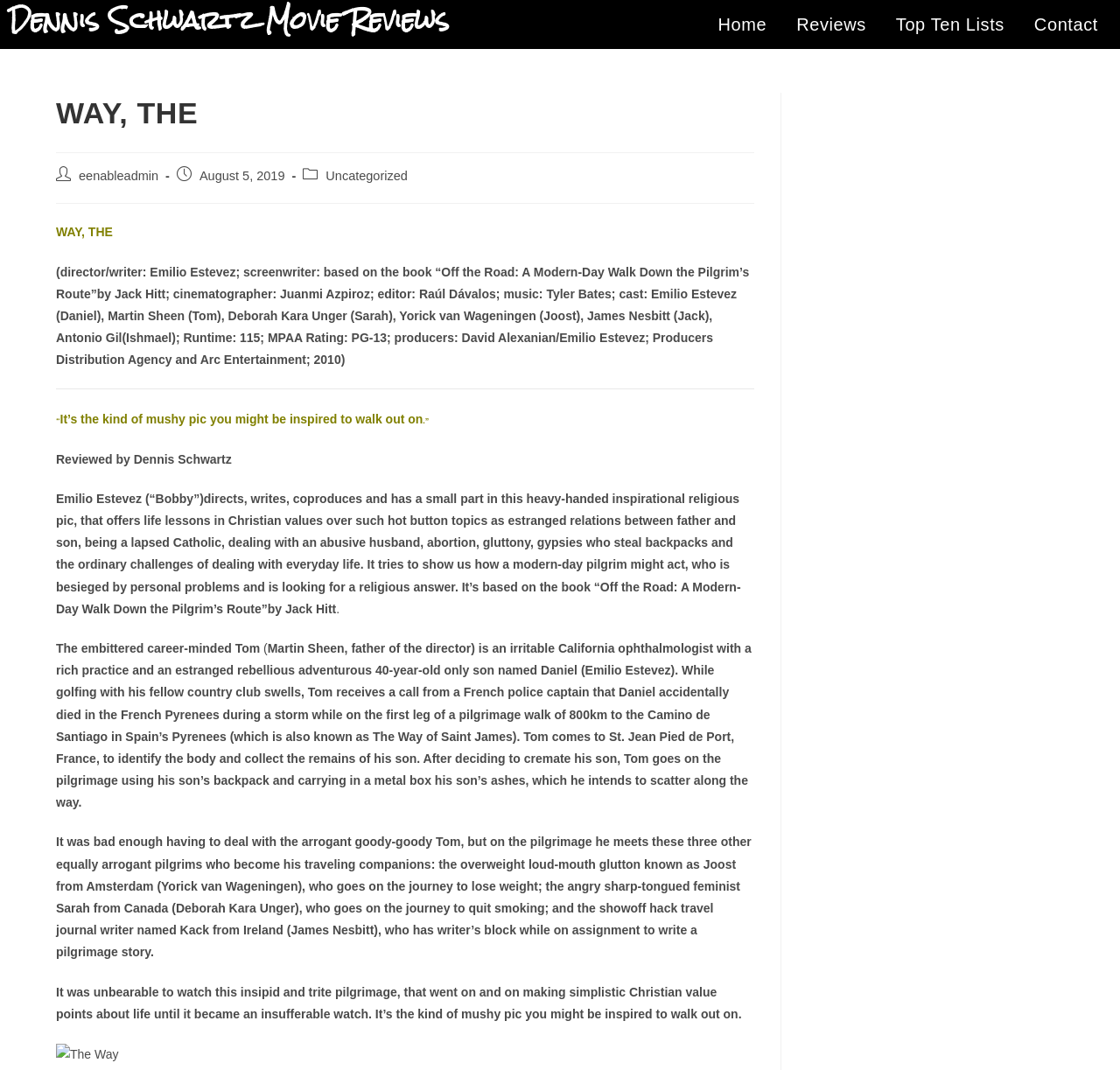Predict the bounding box coordinates for the UI element described as: "Contact". The coordinates should be four float numbers between 0 and 1, presented as [left, top, right, bottom].

[0.912, 0.008, 0.992, 0.038]